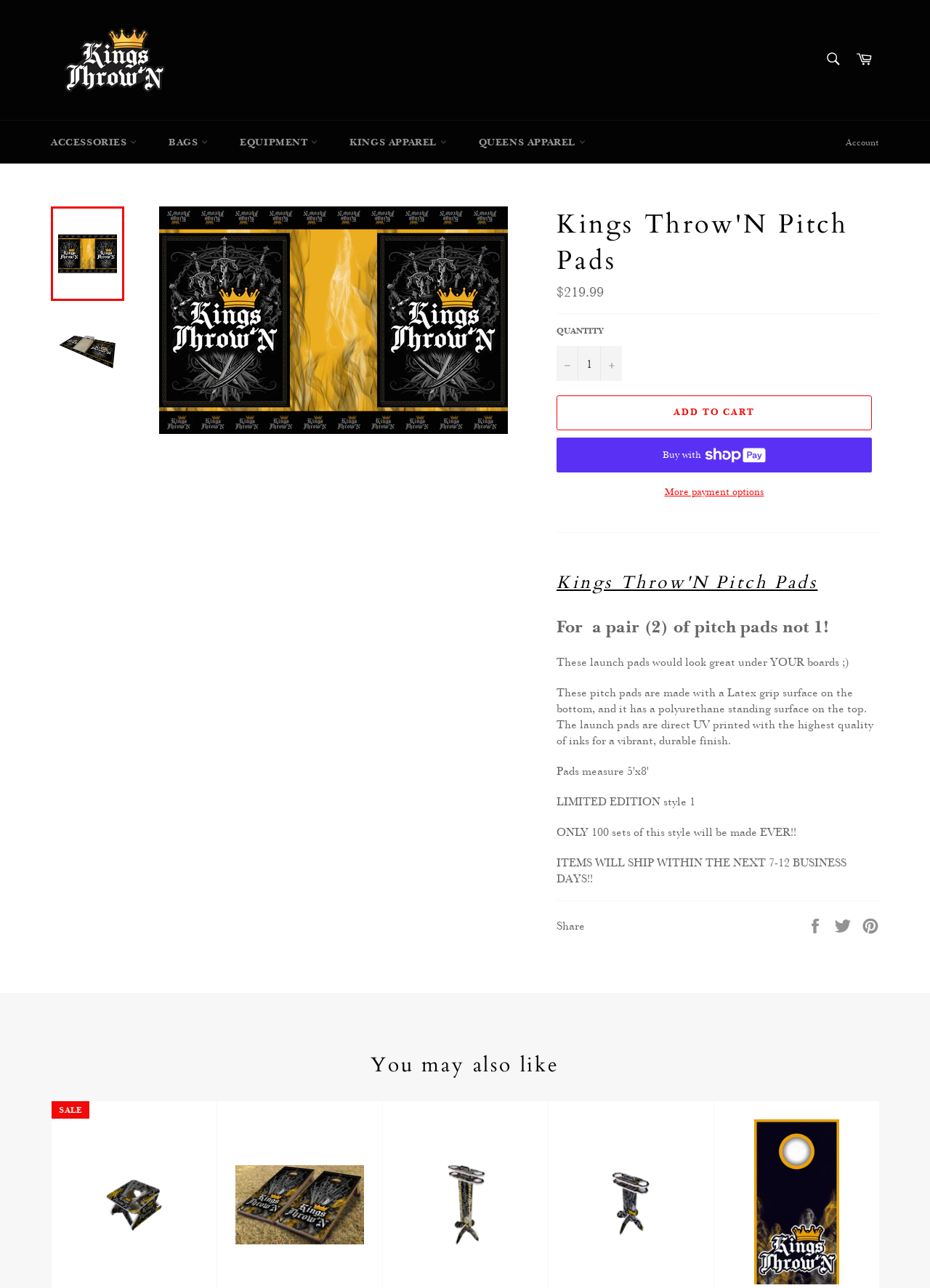What is the name of the product?
Look at the screenshot and respond with one word or a short phrase.

Kings Throw'N Pitch Pads